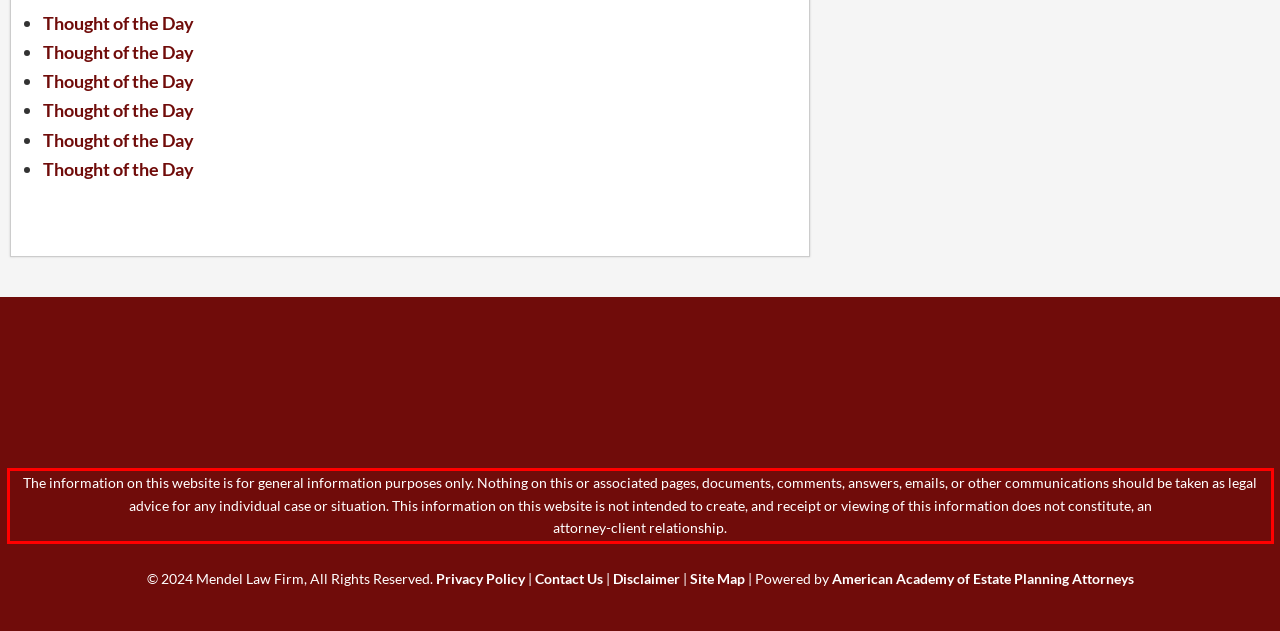Review the screenshot of the webpage and recognize the text inside the red rectangle bounding box. Provide the extracted text content.

The information on this website is for general information purposes only. Nothing on this or associated pages, documents, comments, answers, emails, or other communications should be taken as legal advice for any individual case or situation. This information on this website is not intended to create, and receipt or viewing of this information does not constitute, an attorney-client relationship.